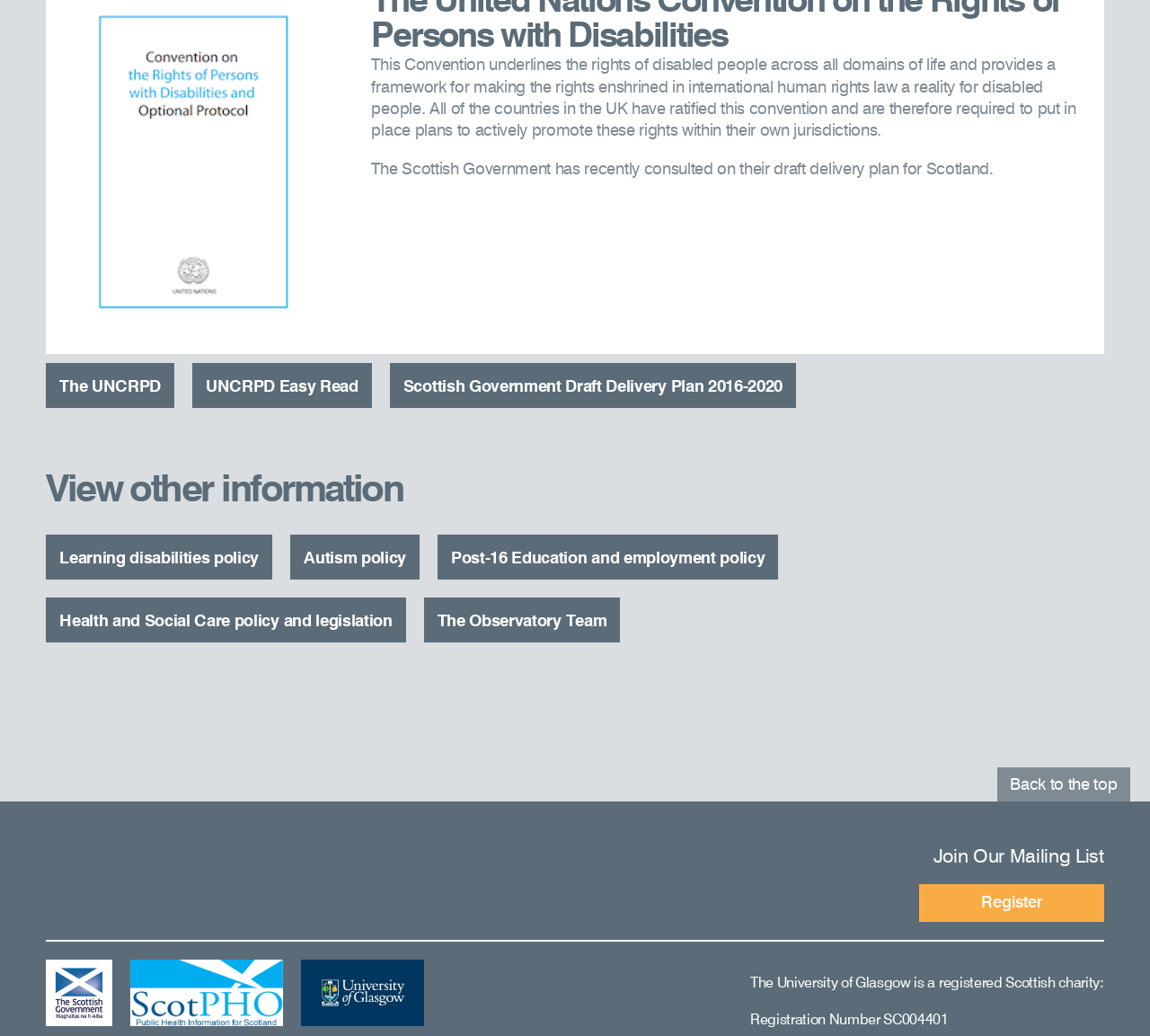Please give a succinct answer using a single word or phrase:
What is the UNCRPD?

Convention for disabled people